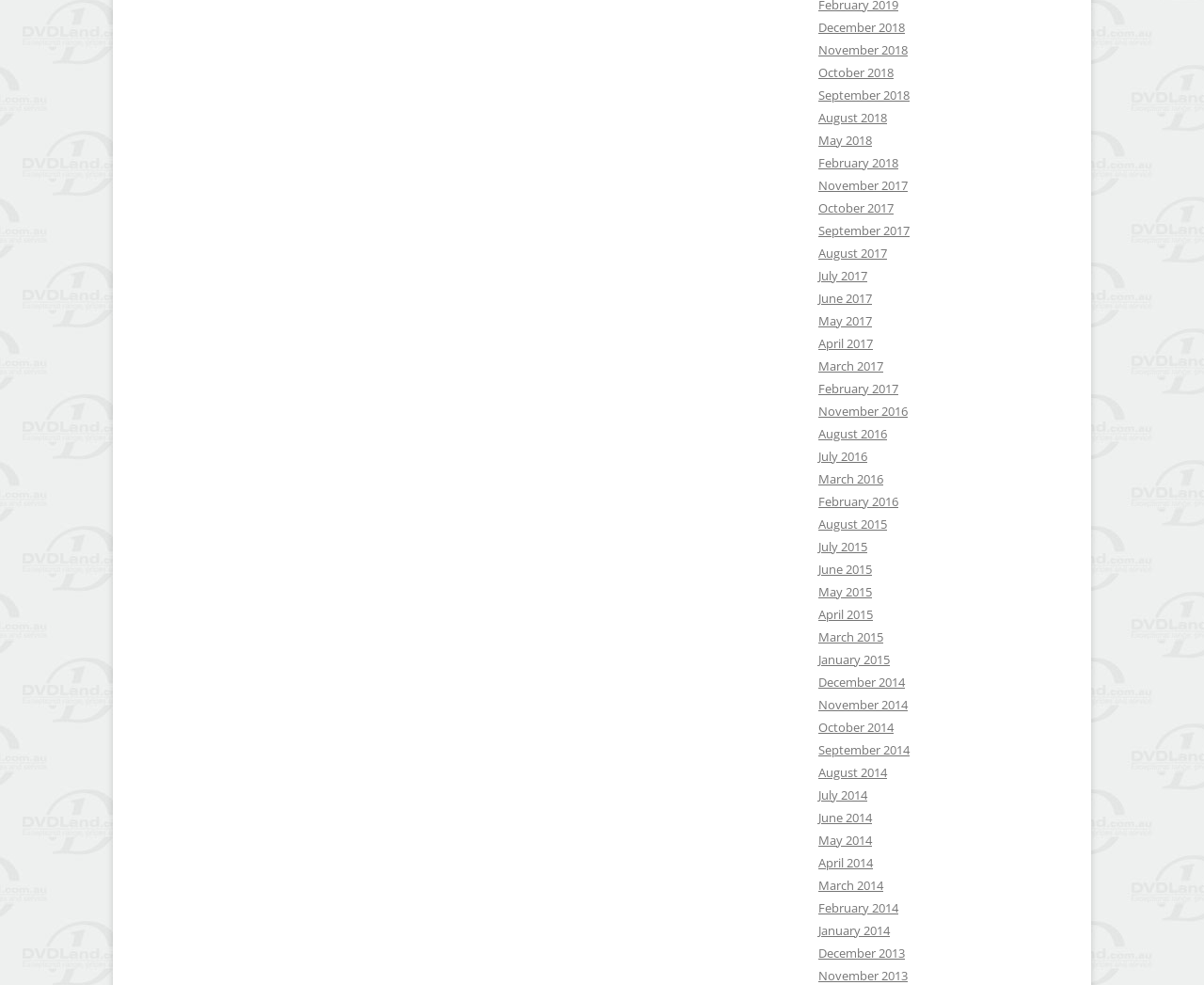Please specify the bounding box coordinates of the clickable section necessary to execute the following command: "View December 2018".

[0.68, 0.019, 0.752, 0.036]